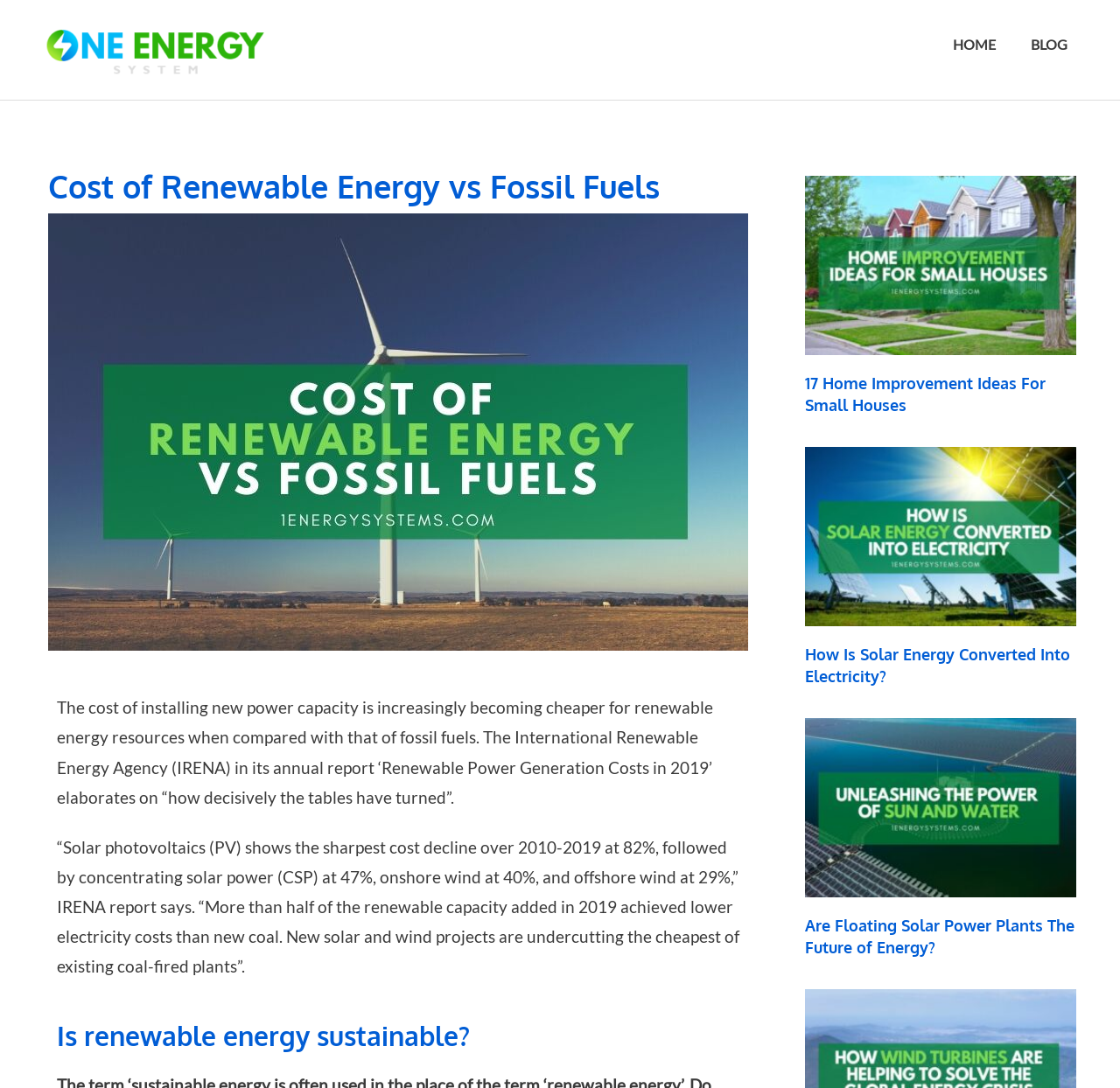Please locate the bounding box coordinates of the element that should be clicked to achieve the given instruction: "Go to the 'Meets' page".

None